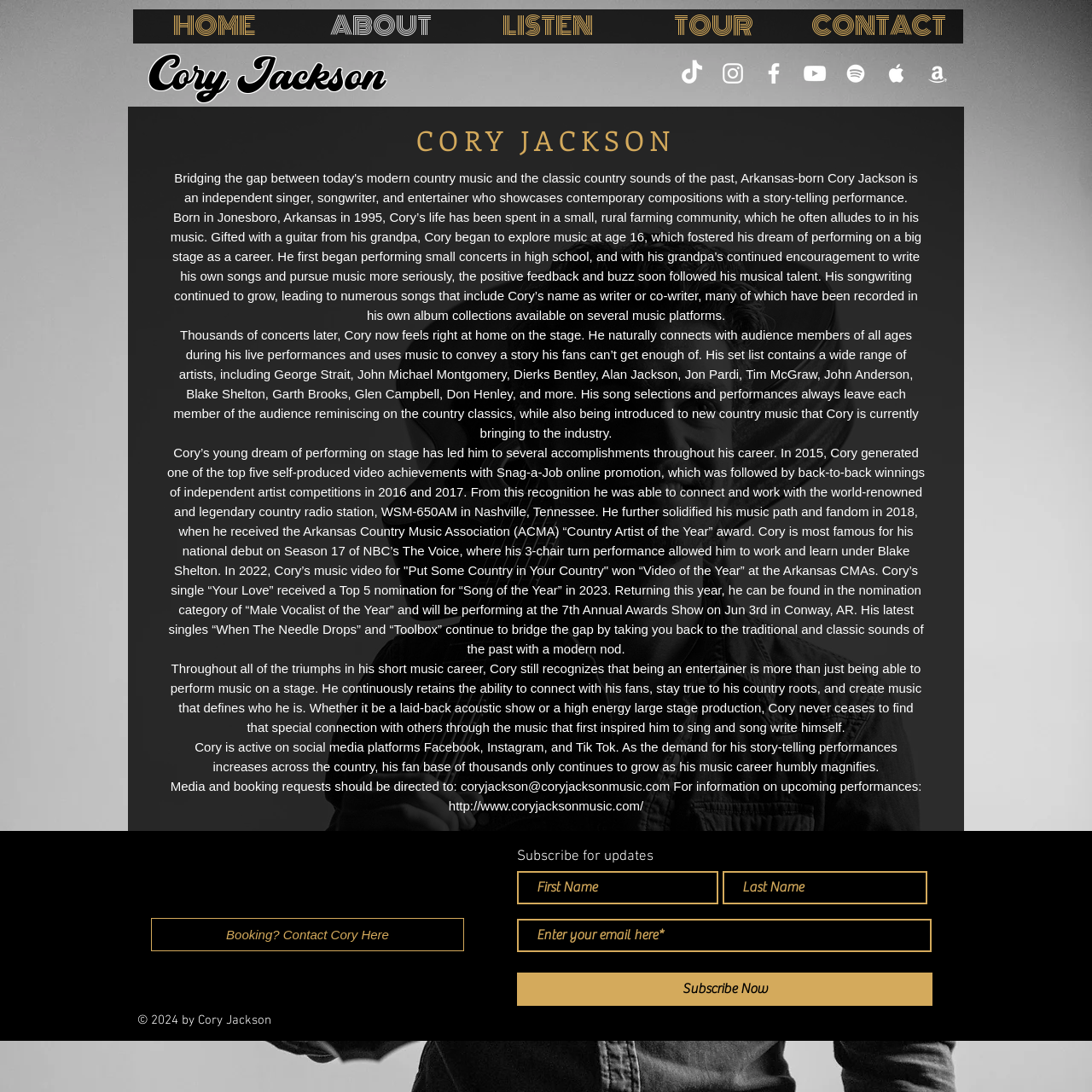Find the bounding box of the UI element described as follows: "CONTACT".

[0.729, 0.009, 0.88, 0.034]